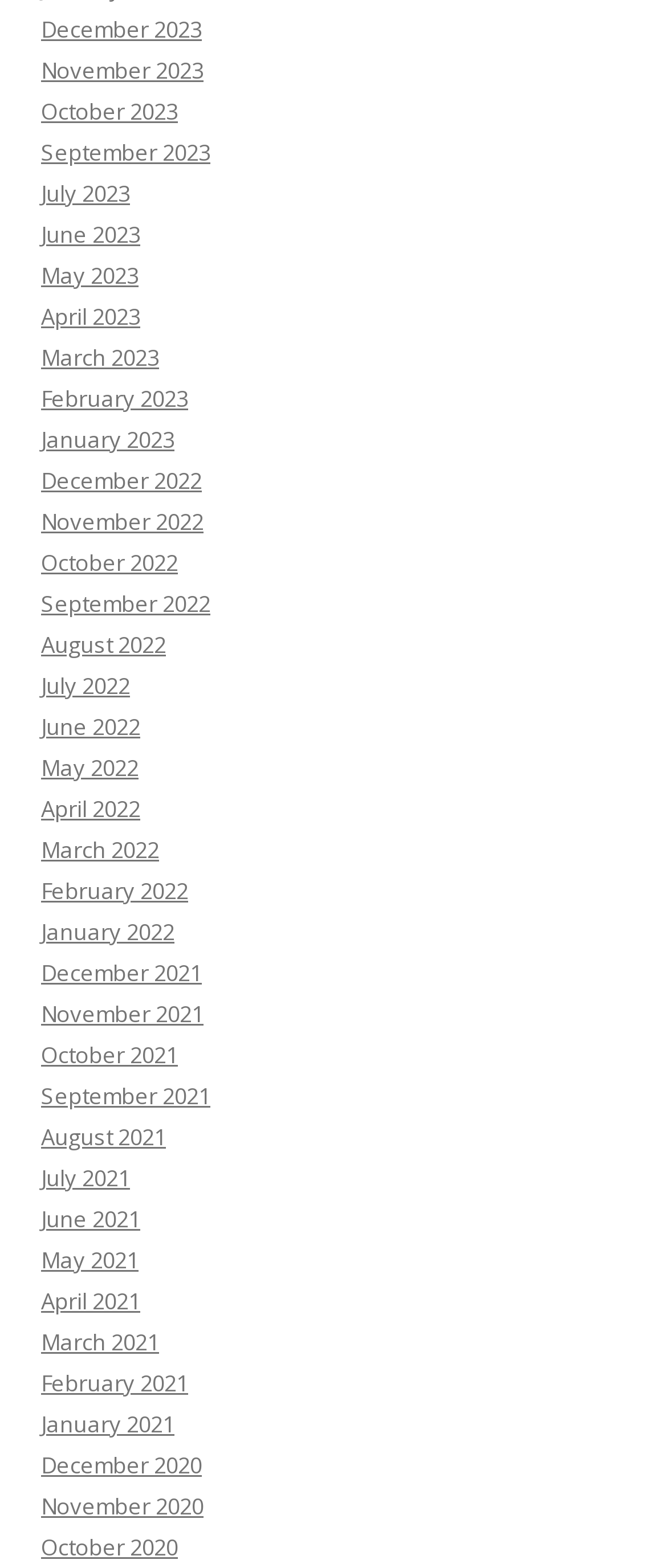Kindly determine the bounding box coordinates of the area that needs to be clicked to fulfill this instruction: "View November 2022".

[0.062, 0.323, 0.305, 0.343]